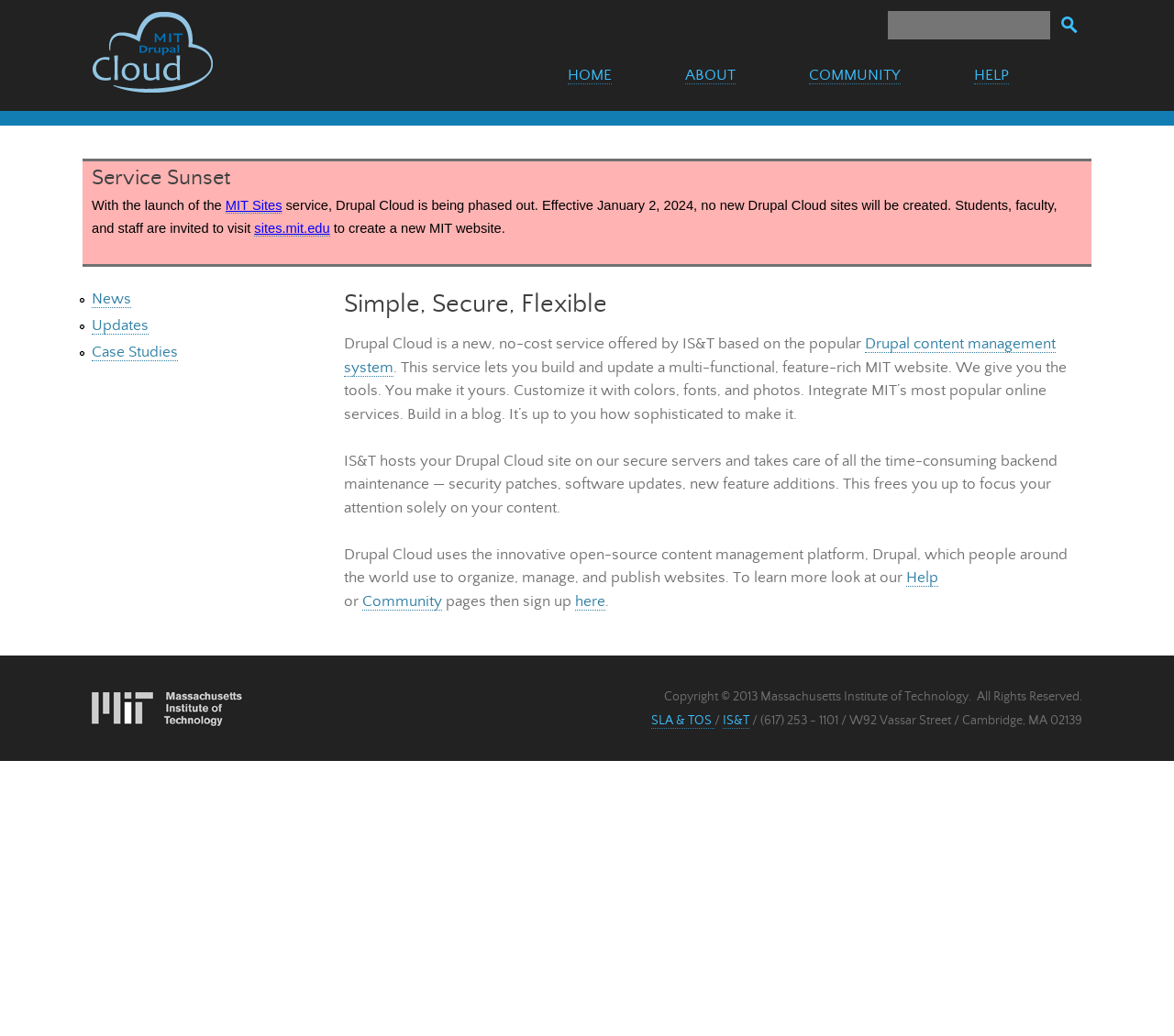Please find the bounding box coordinates in the format (top-left x, top-left y, bottom-right x, bottom-right y) for the given element description. Ensure the coordinates are floating point numbers between 0 and 1. Description: SLA & TOS

[0.555, 0.688, 0.609, 0.703]